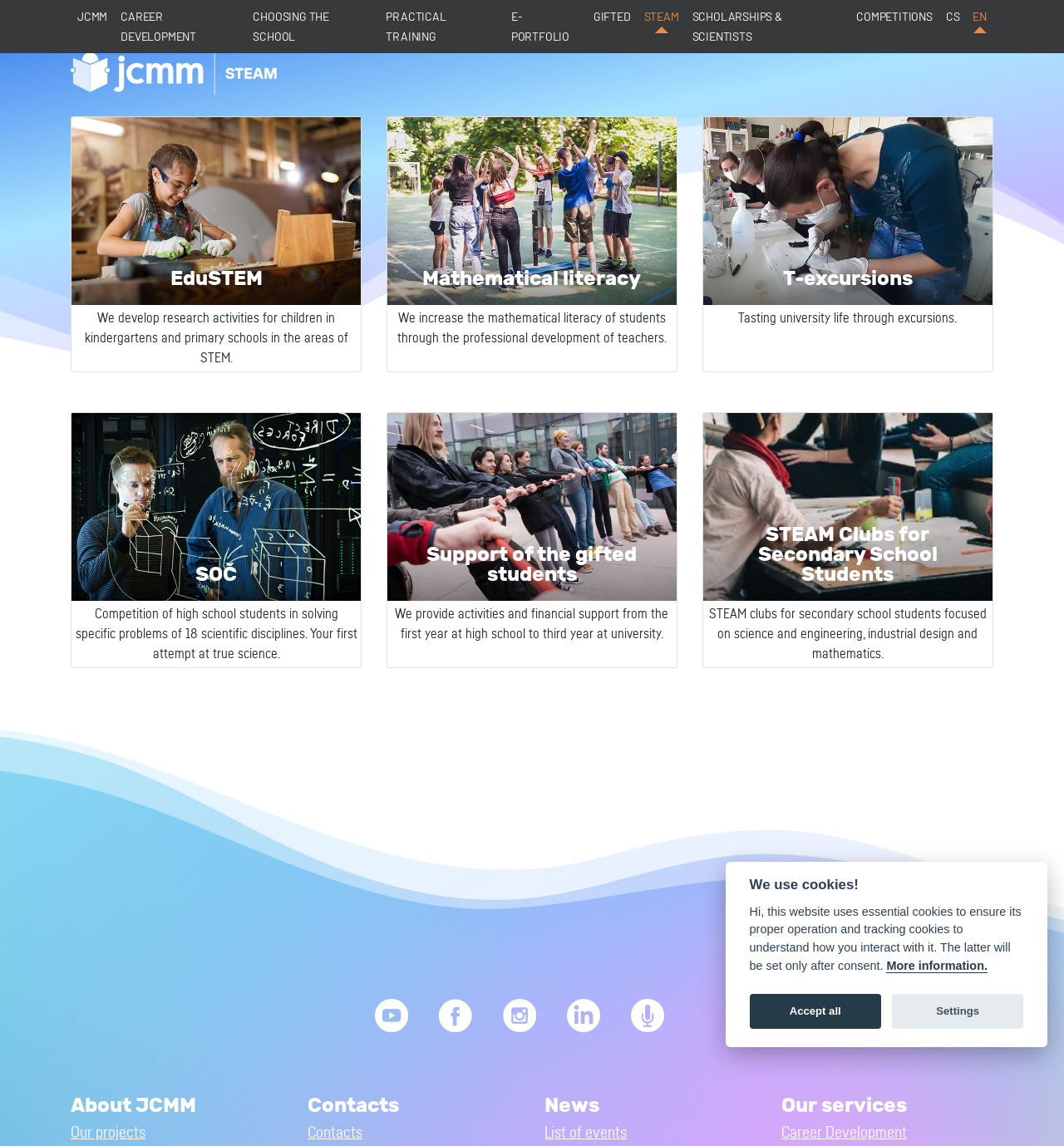What is the purpose of the T-excursions?
We need a detailed and meticulous answer to the question.

Based on the link 'T-excursions Tasting university life through excursions.' and its corresponding heading 'T-excursions', it can be inferred that the purpose of the T-excursions is to provide an opportunity for students to taste university life through excursions.